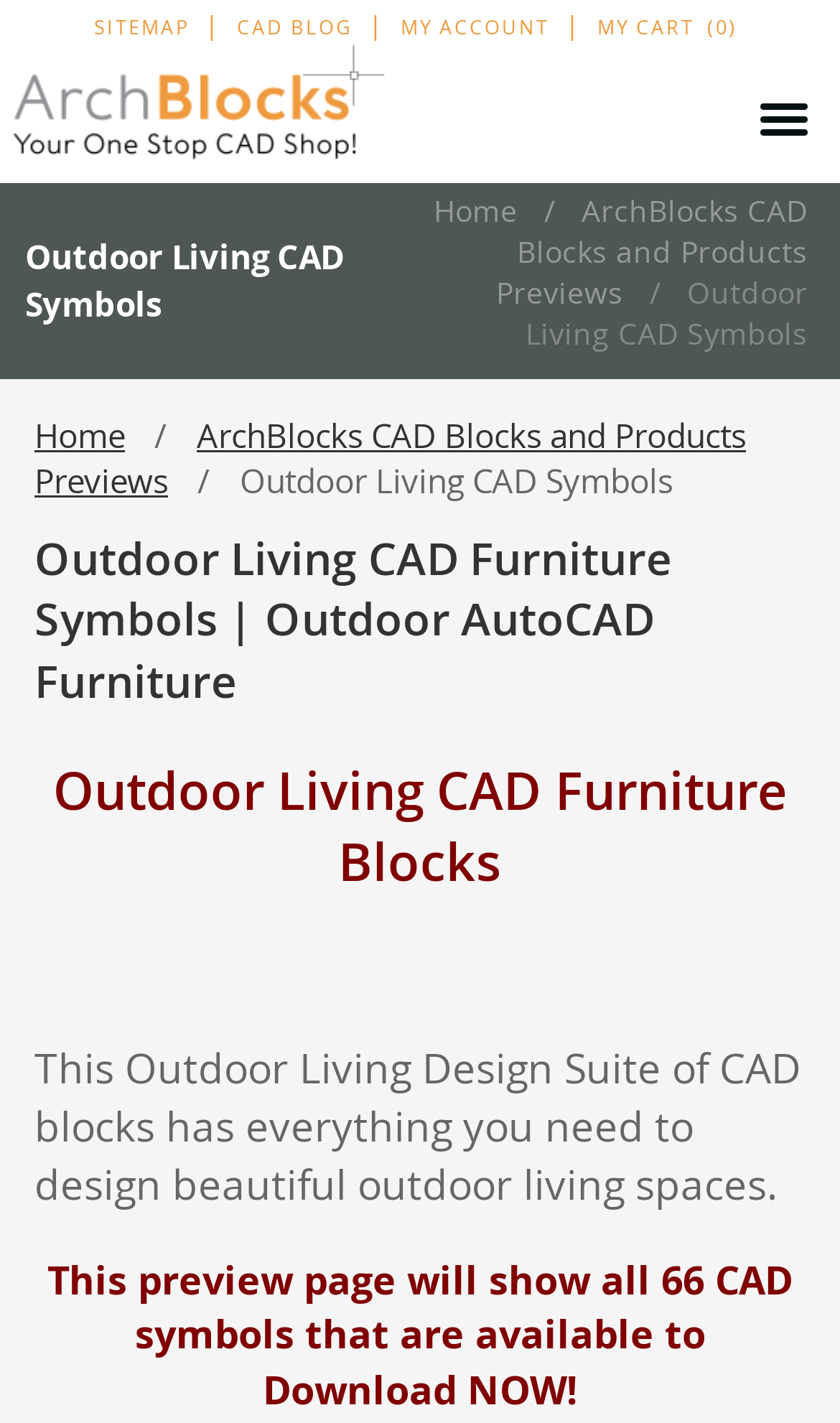What is the name of the website?
From the details in the image, answer the question comprehensively.

I found the answer by looking at the link 'ArchBlocks, Your One Stop CAD Shop' at the top of the page, which suggests that ArchBlocks is the name of the website.